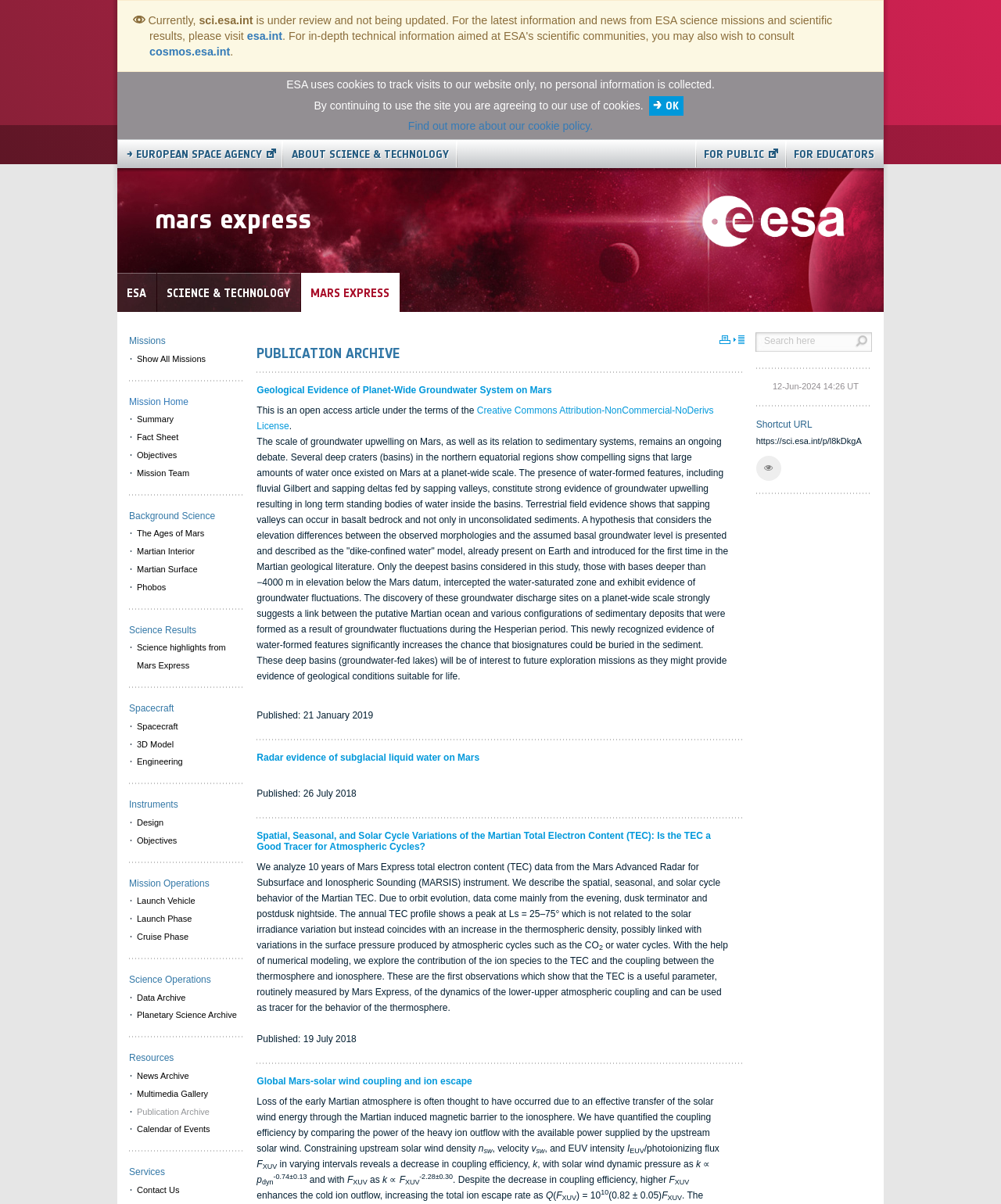From the image, can you give a detailed response to the question below:
When was the publication published?

The publication date can be found in the layout table element with the text 'Published: 21 January 2019' located in the publication archive section of the webpage.